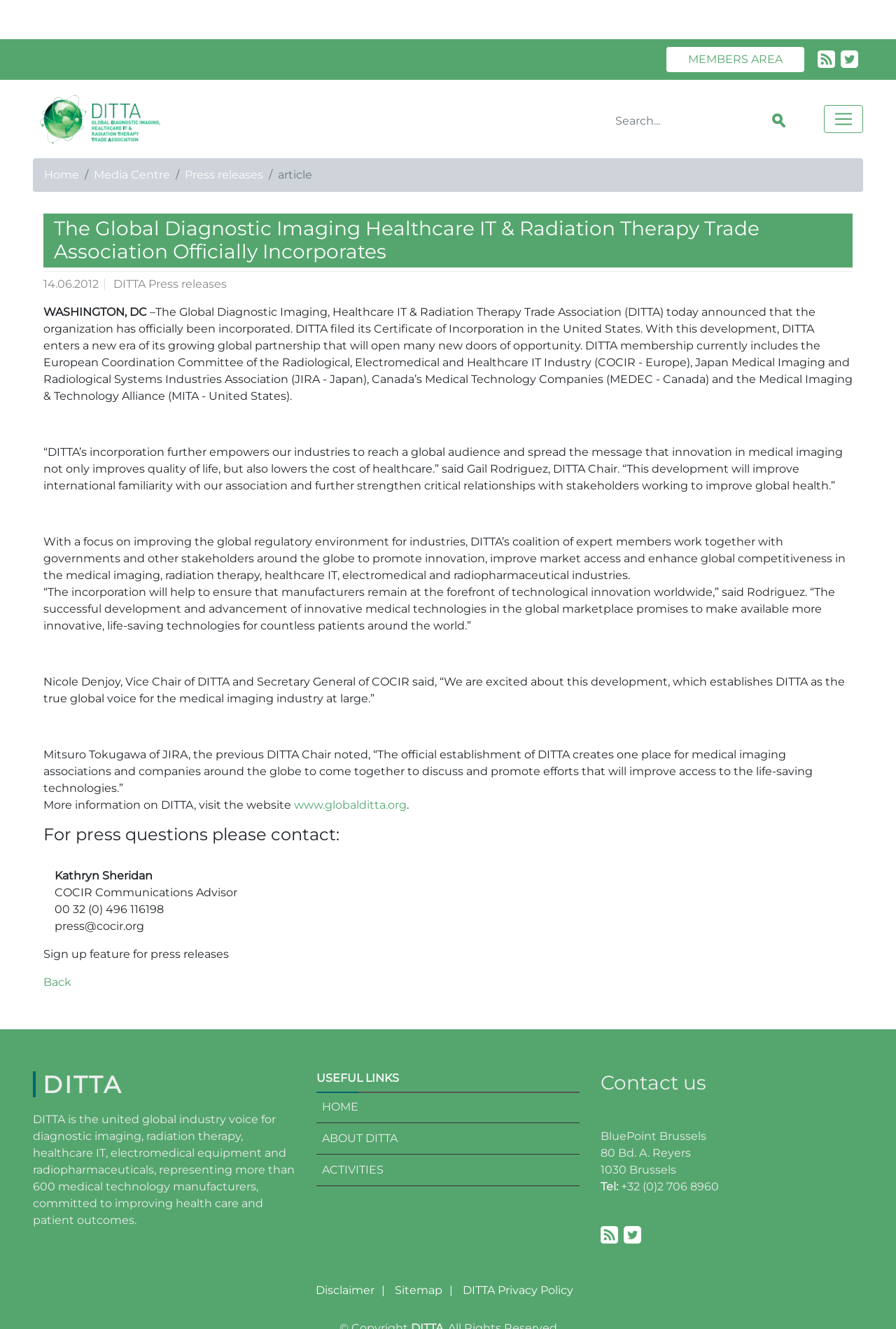What is the name of the trade association?
Please give a detailed and elaborate answer to the question.

The name of the trade association can be found in the heading element with the text 'The Global Diagnostic Imaging Healthcare IT & Radiation Therapy Trade Association Officially Incorporates' and also in the link element with the text 'www.globalditta.org'.